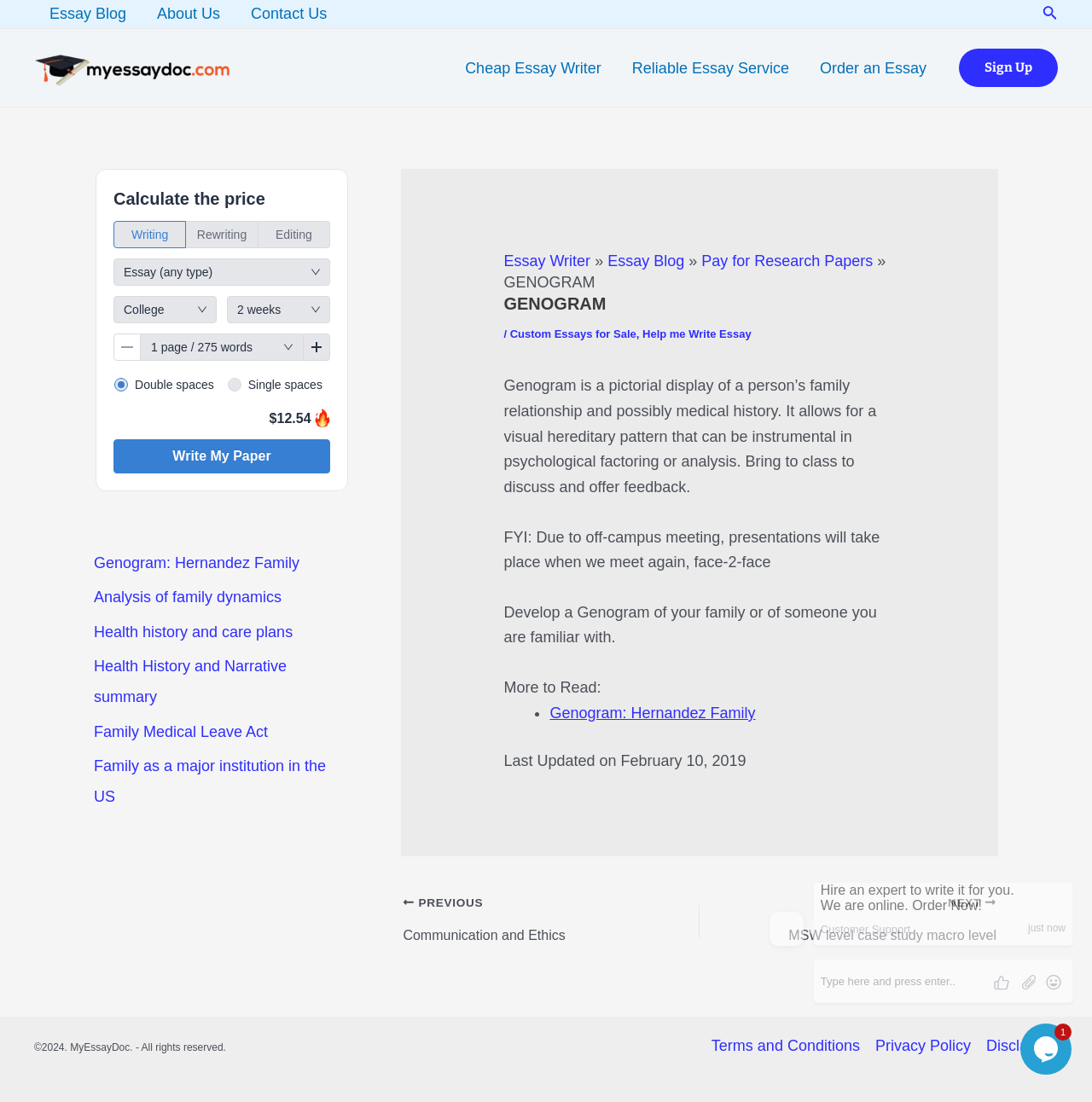Locate the bounding box coordinates of the area to click to fulfill this instruction: "Read about the Hernandez Family Genogram". The bounding box should be presented as four float numbers between 0 and 1, in the order [left, top, right, bottom].

[0.086, 0.503, 0.274, 0.518]